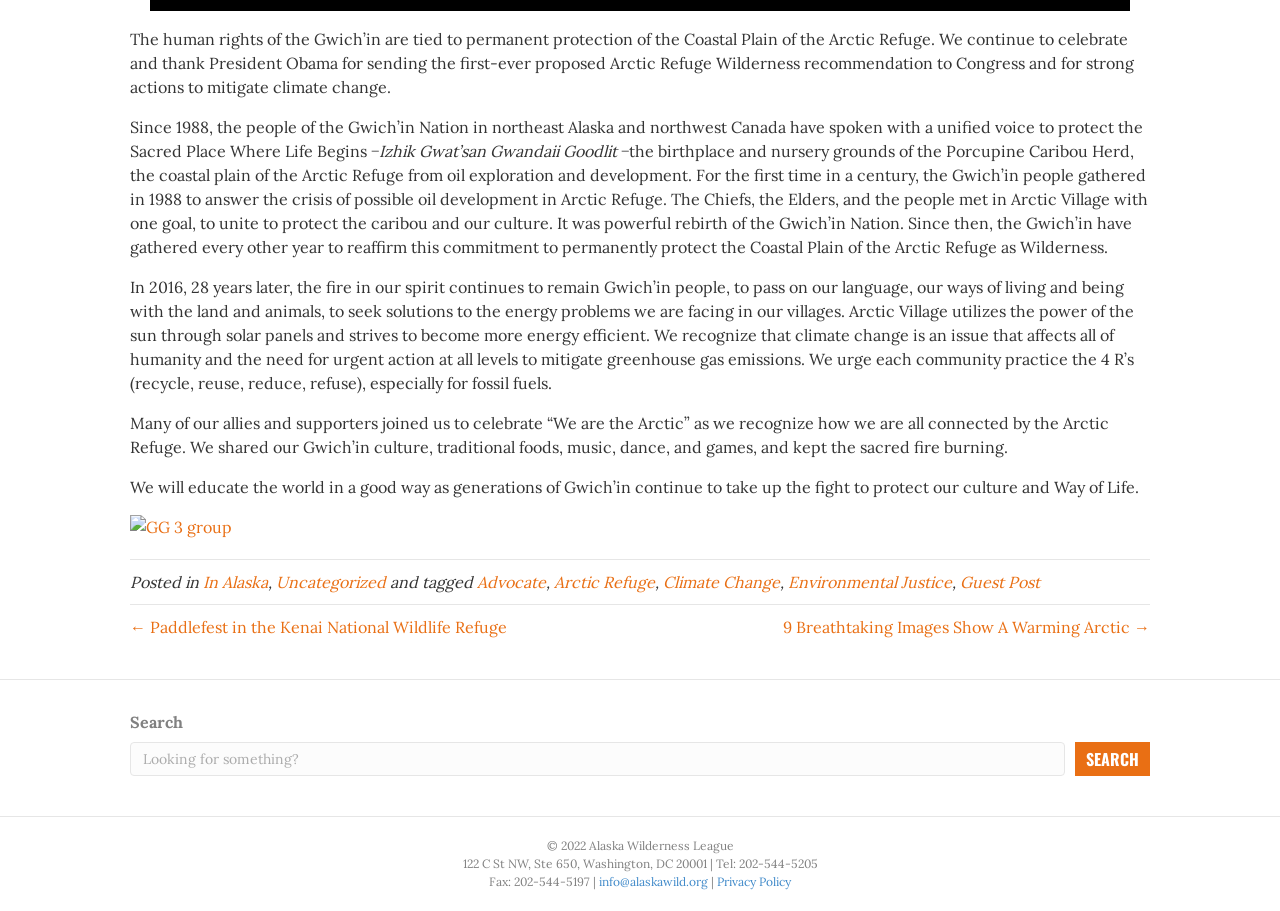Please specify the bounding box coordinates in the format (top-left x, top-left y, bottom-right x, bottom-right y), with values ranging from 0 to 1. Identify the bounding box for the UI component described as follows: alt="GG 3 group"

[0.102, 0.565, 0.898, 0.591]